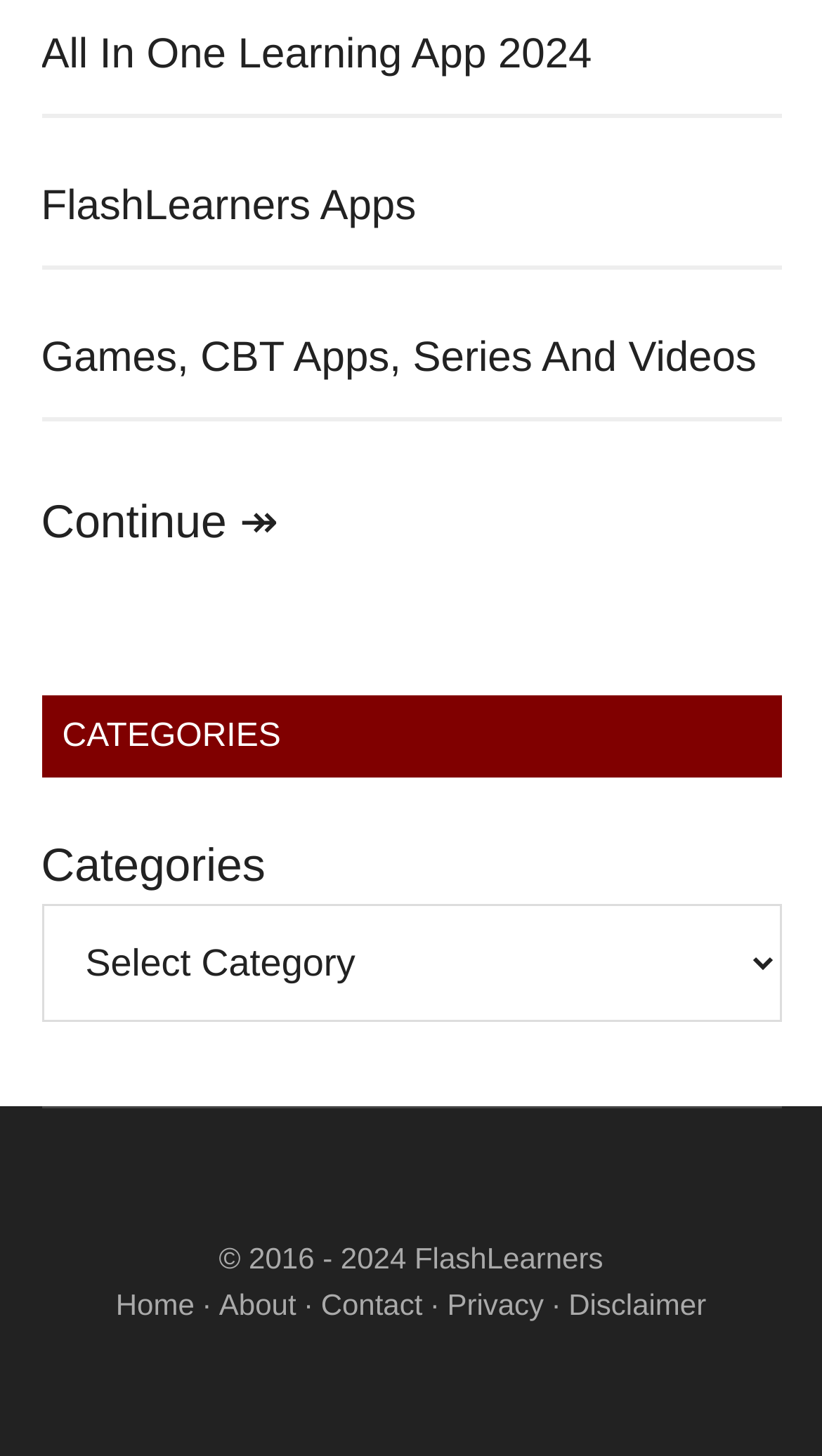How many navigation links are present at the bottom of the webpage?
Look at the screenshot and respond with a single word or phrase.

Five